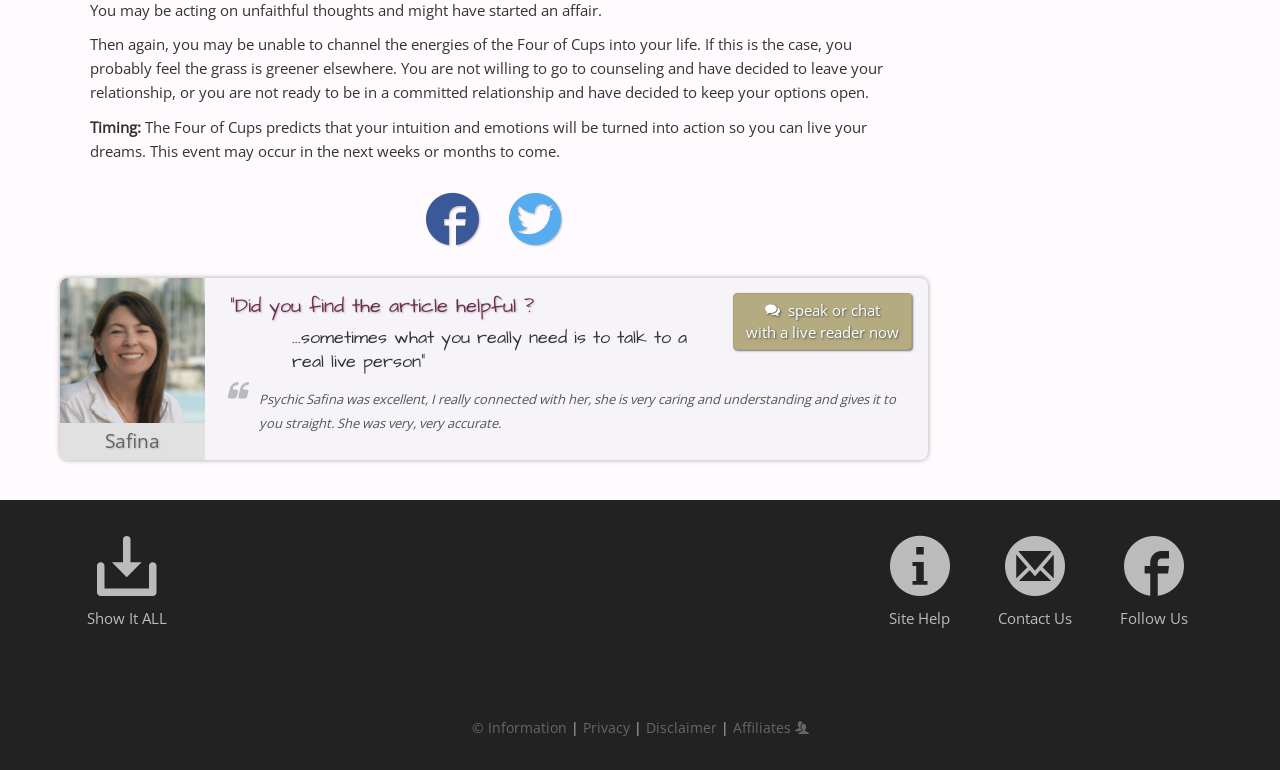Identify the bounding box coordinates for the region of the element that should be clicked to carry out the instruction: "Click on the link to show everything else on Lotus Tarot". The bounding box coordinates should be four float numbers between 0 and 1, i.e., [left, top, right, bottom].

[0.076, 0.726, 0.123, 0.752]